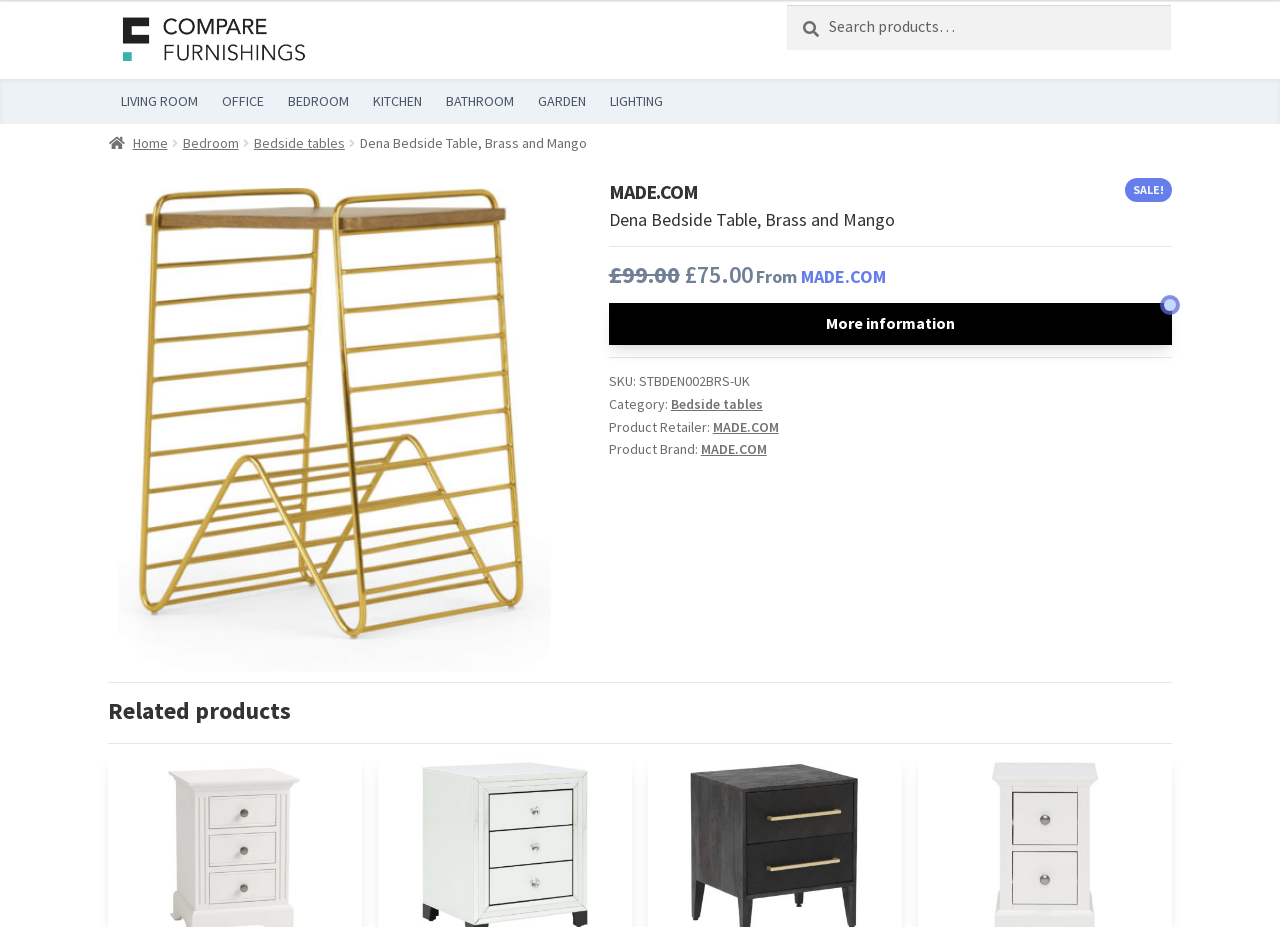Answer succinctly with a single word or phrase:
What is the name of the bedside table?

Dena Bedside Table